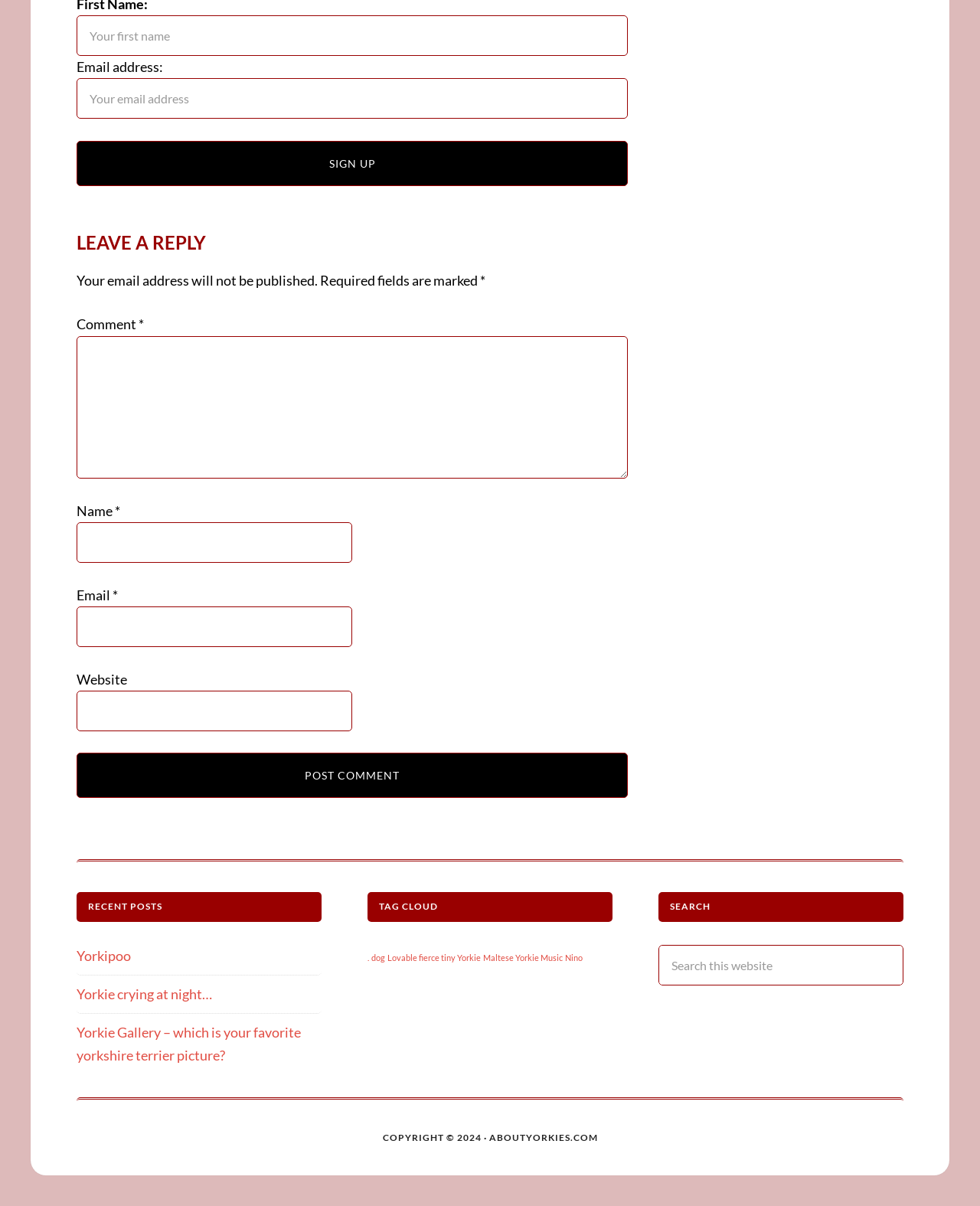Specify the bounding box coordinates of the element's area that should be clicked to execute the given instruction: "Leave a comment". The coordinates should be four float numbers between 0 and 1, i.e., [left, top, right, bottom].

[0.078, 0.279, 0.641, 0.397]